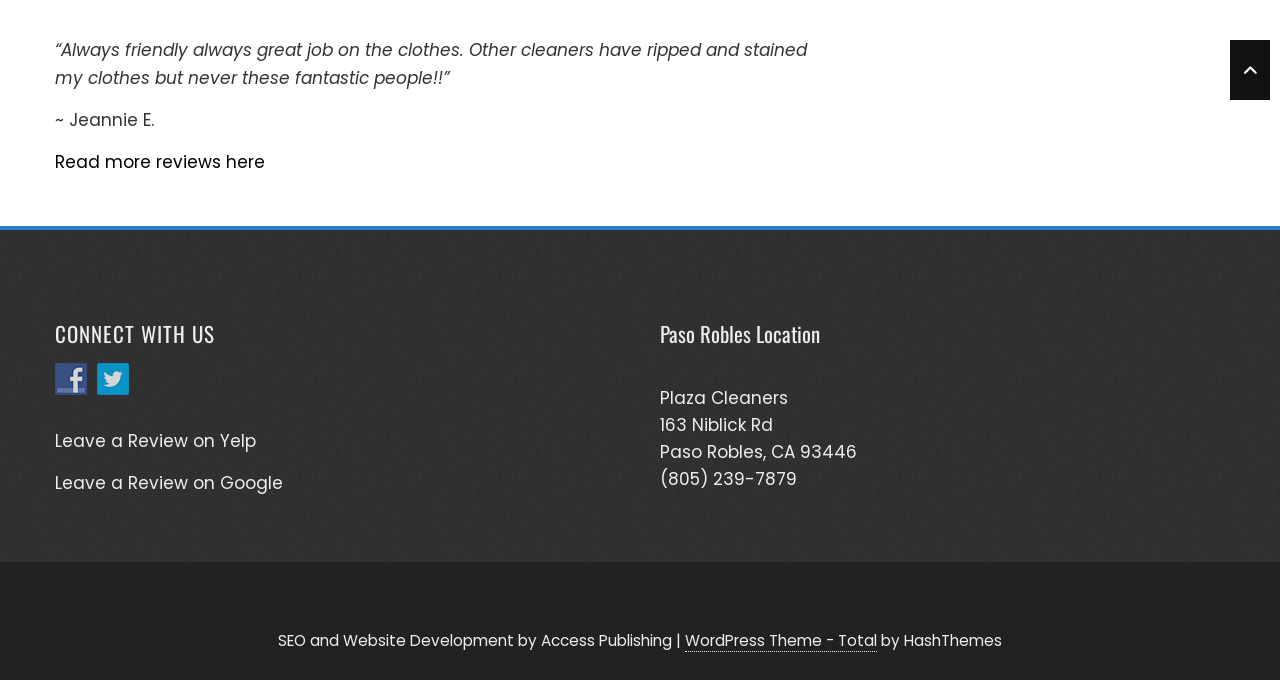Extract the bounding box coordinates of the UI element described by: "WordPress Theme - Total". The coordinates should include four float numbers ranging from 0 to 1, e.g., [left, top, right, bottom].

[0.535, 0.926, 0.685, 0.959]